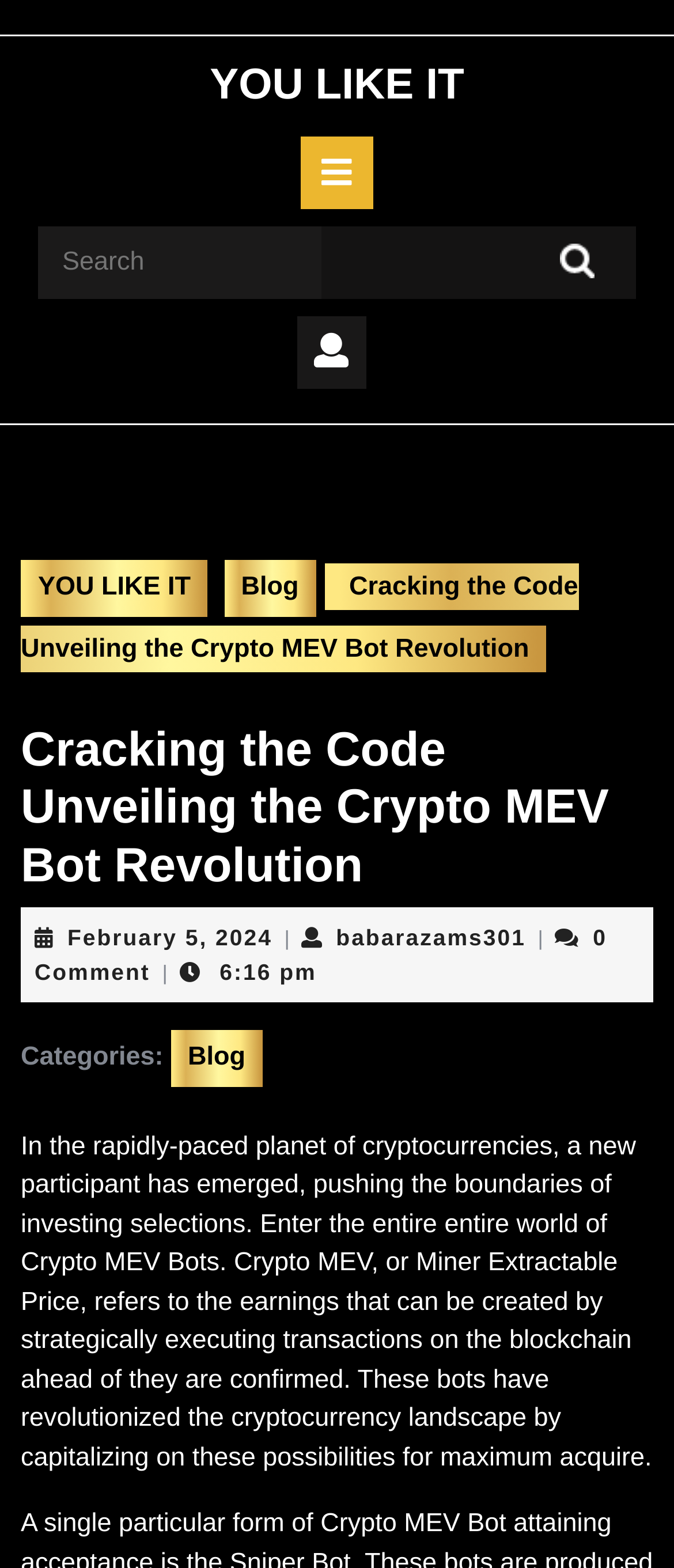Bounding box coordinates should be in the format (top-left x, top-left y, bottom-right x, bottom-right y) and all values should be floating point numbers between 0 and 1. Determine the bounding box coordinate for the UI element described as: Open Button

[0.446, 0.087, 0.554, 0.133]